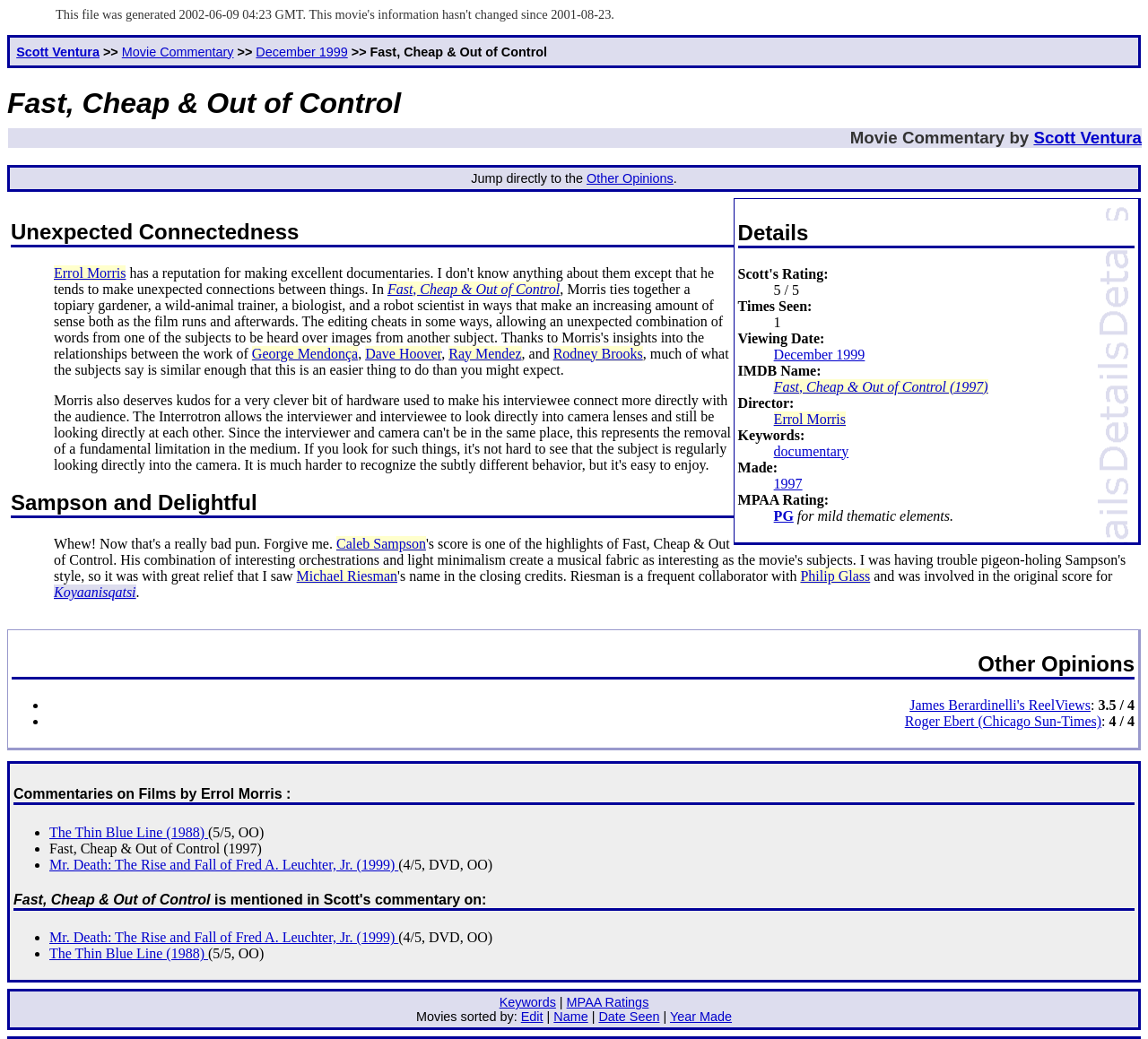Can you determine the bounding box coordinates of the area that needs to be clicked to fulfill the following instruction: "Click on the link to Scott Ventura's homepage"?

[0.014, 0.043, 0.087, 0.057]